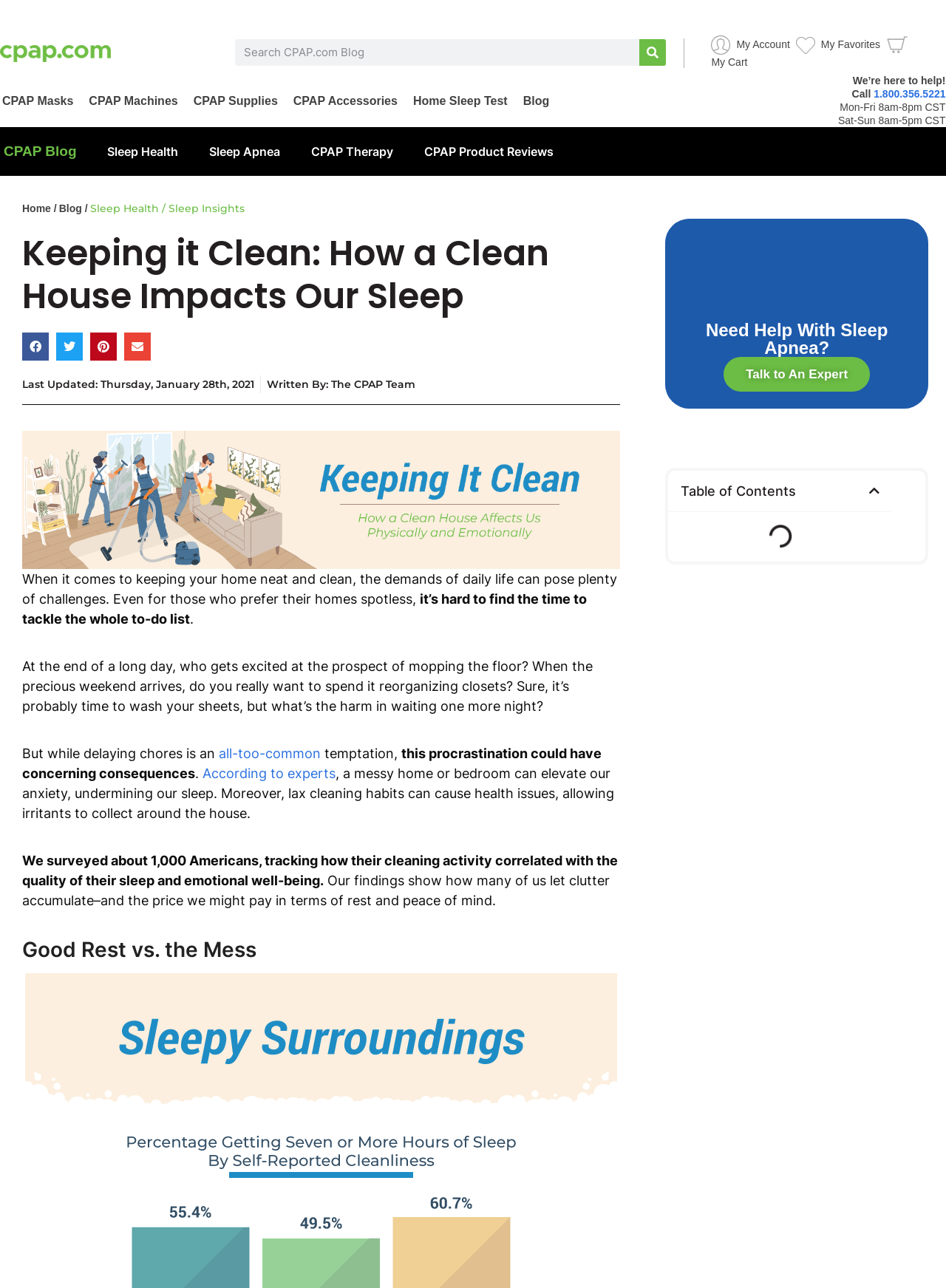Determine the bounding box coordinates for the clickable element to execute this instruction: "Talk to An Expert". Provide the coordinates as four float numbers between 0 and 1, i.e., [left, top, right, bottom].

[0.765, 0.277, 0.92, 0.304]